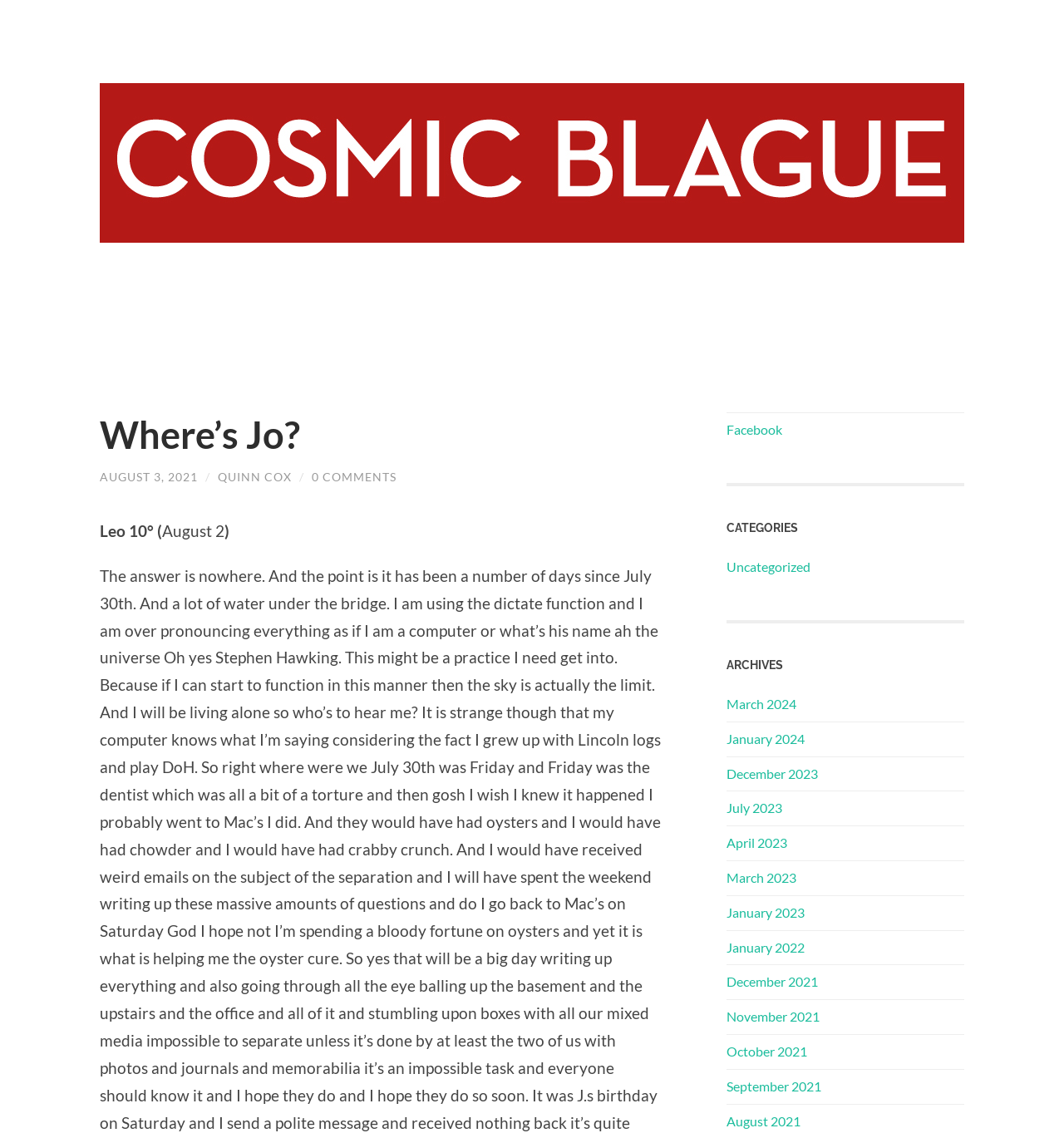Please identify the bounding box coordinates of the area that needs to be clicked to follow this instruction: "read Where’s Jo?".

[0.094, 0.364, 0.622, 0.404]